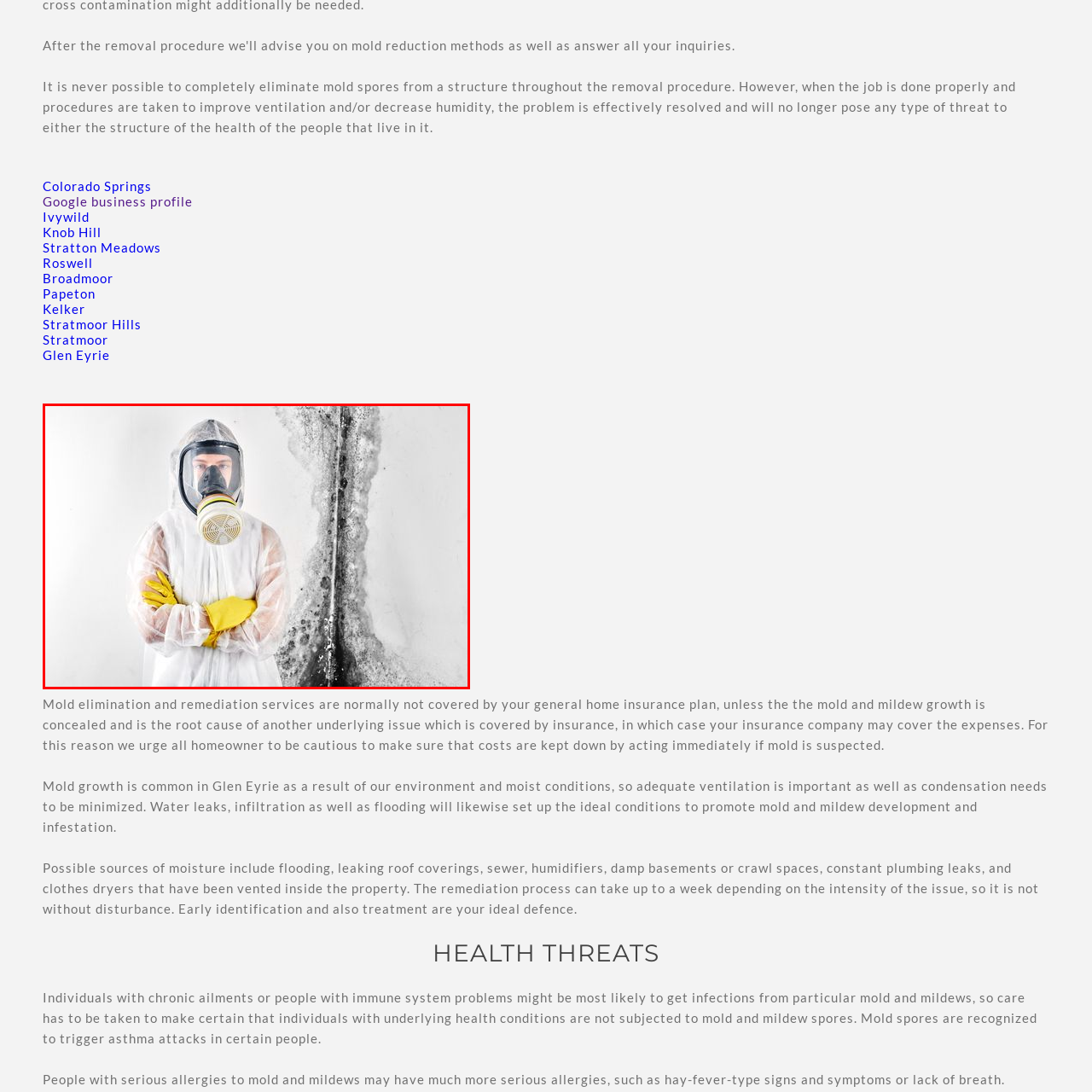Study the image surrounded by the red bounding box and respond as thoroughly as possible to the following question, using the image for reference: Why is rapid response to moisture issues essential?

Rapid response to moisture issues is crucial to prevent mold growth, which can lead to health problems and safety hazards, and ensure a safe living environment by eliminating the potential health threats associated with mold exposure.